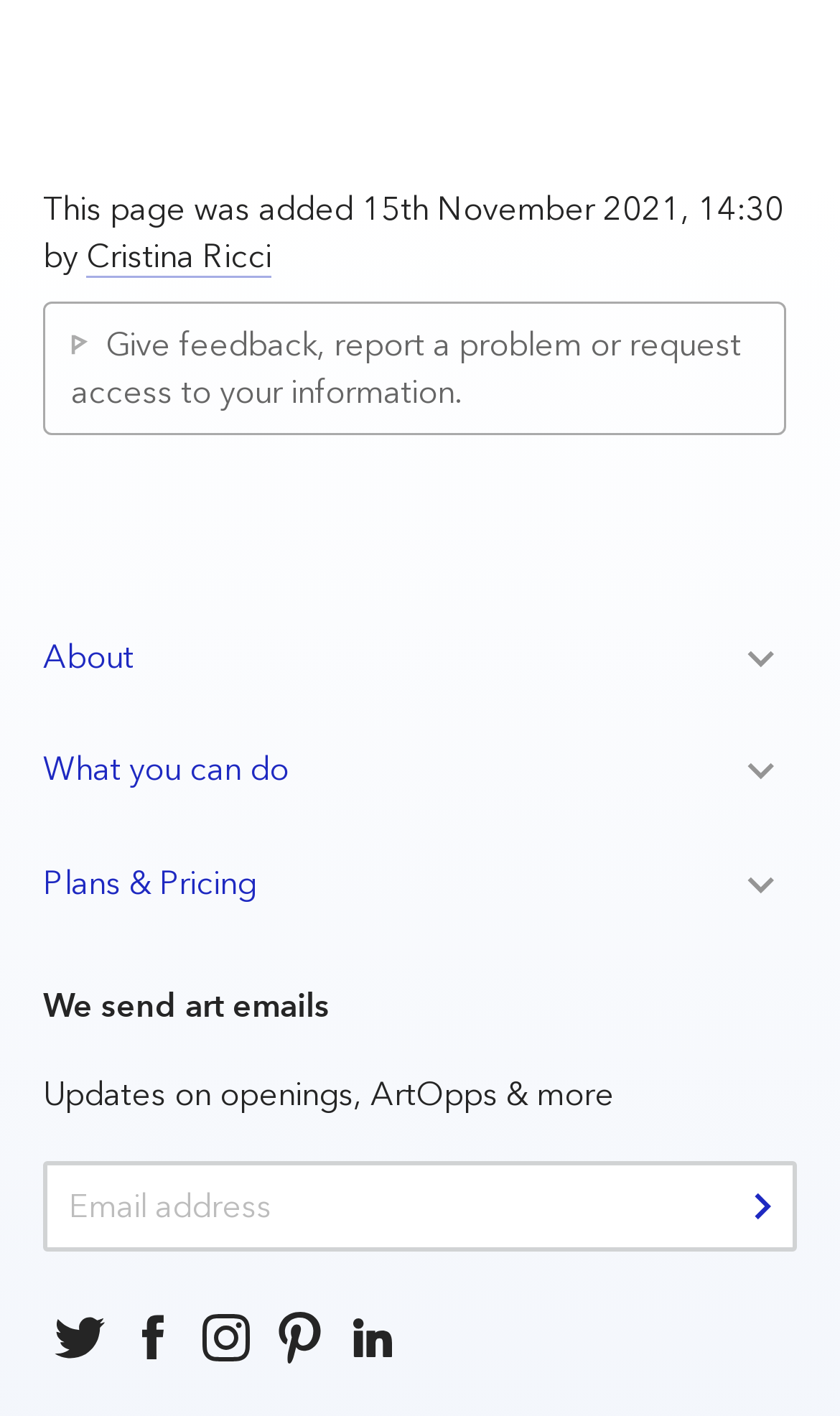Using floating point numbers between 0 and 1, provide the bounding box coordinates in the format (top-left x, top-left y, bottom-right x, bottom-right y). Locate the UI element described here: name="submit" value="submit"

[0.864, 0.823, 0.918, 0.881]